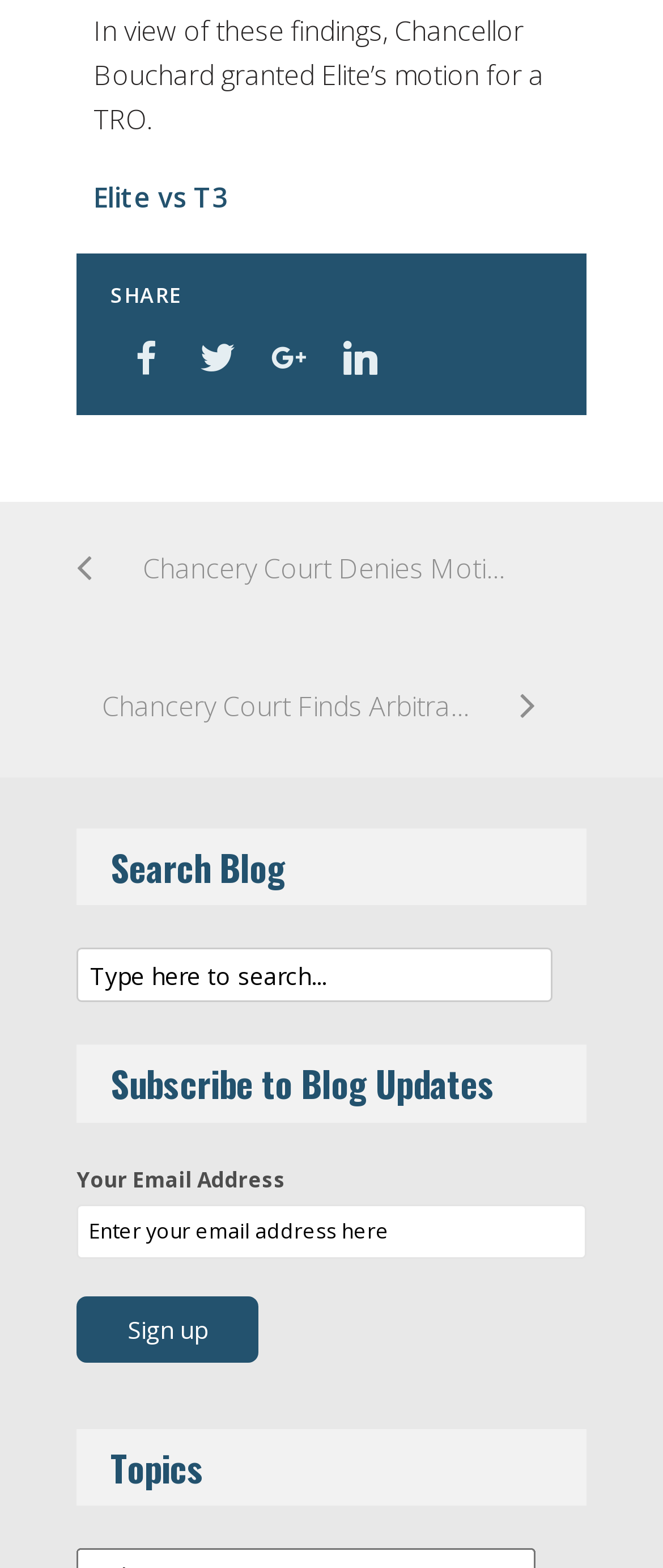Please analyze the image and provide a thorough answer to the question:
What is the last section of the webpage?

The last section of the webpage is identified by the heading 'Topics', which is located at the bottom of the webpage, indicating that this section is related to topics or categories of the blog.